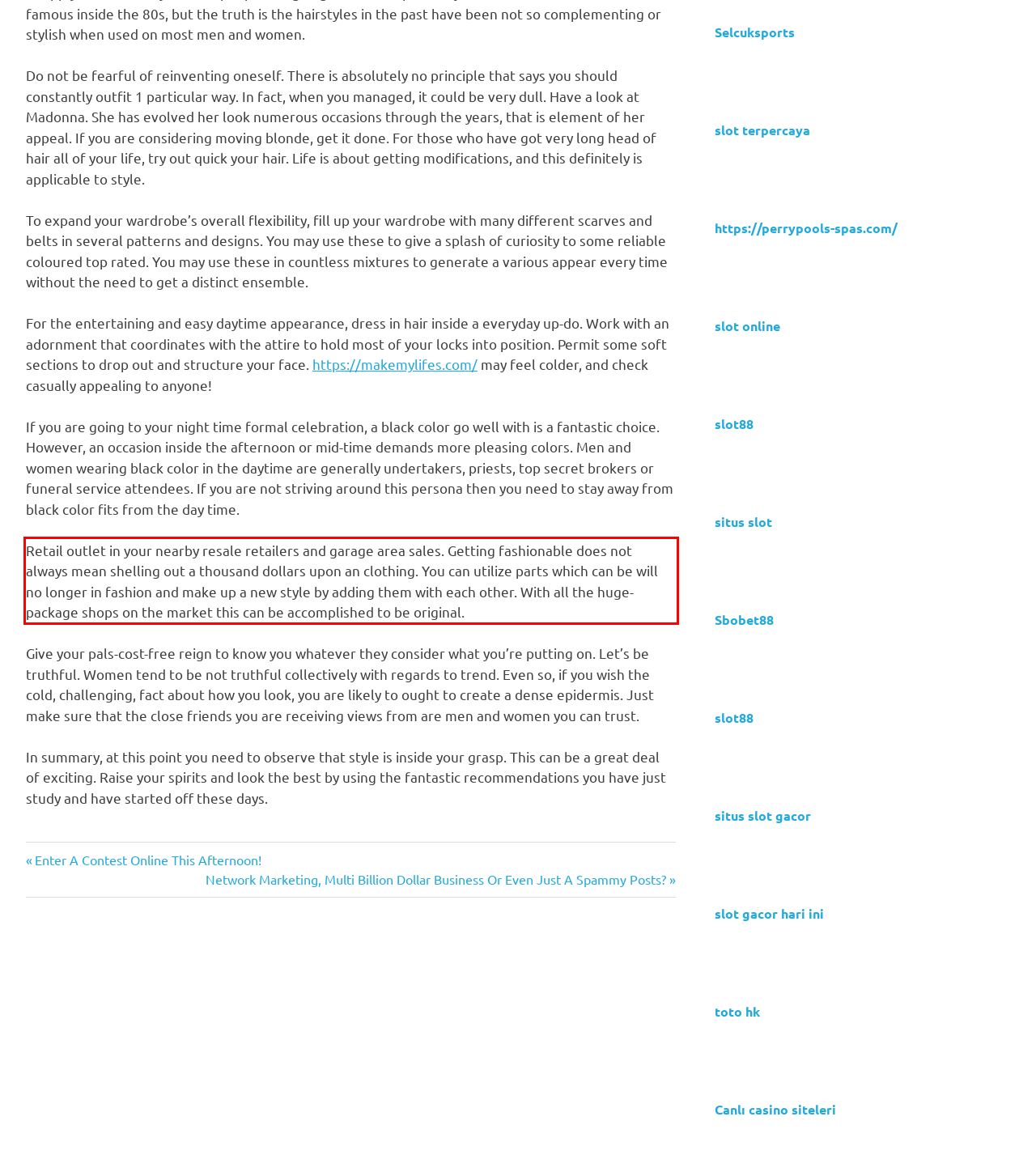Analyze the red bounding box in the provided webpage screenshot and generate the text content contained within.

Retail outlet in your nearby resale retailers and garage area sales. Getting fashionable does not always mean shelling out a thousand dollars upon an clothing. You can utilize parts which can be will no longer in fashion and make up a new style by adding them with each other. With all the huge-package shops on the market this can be accomplished to be original.